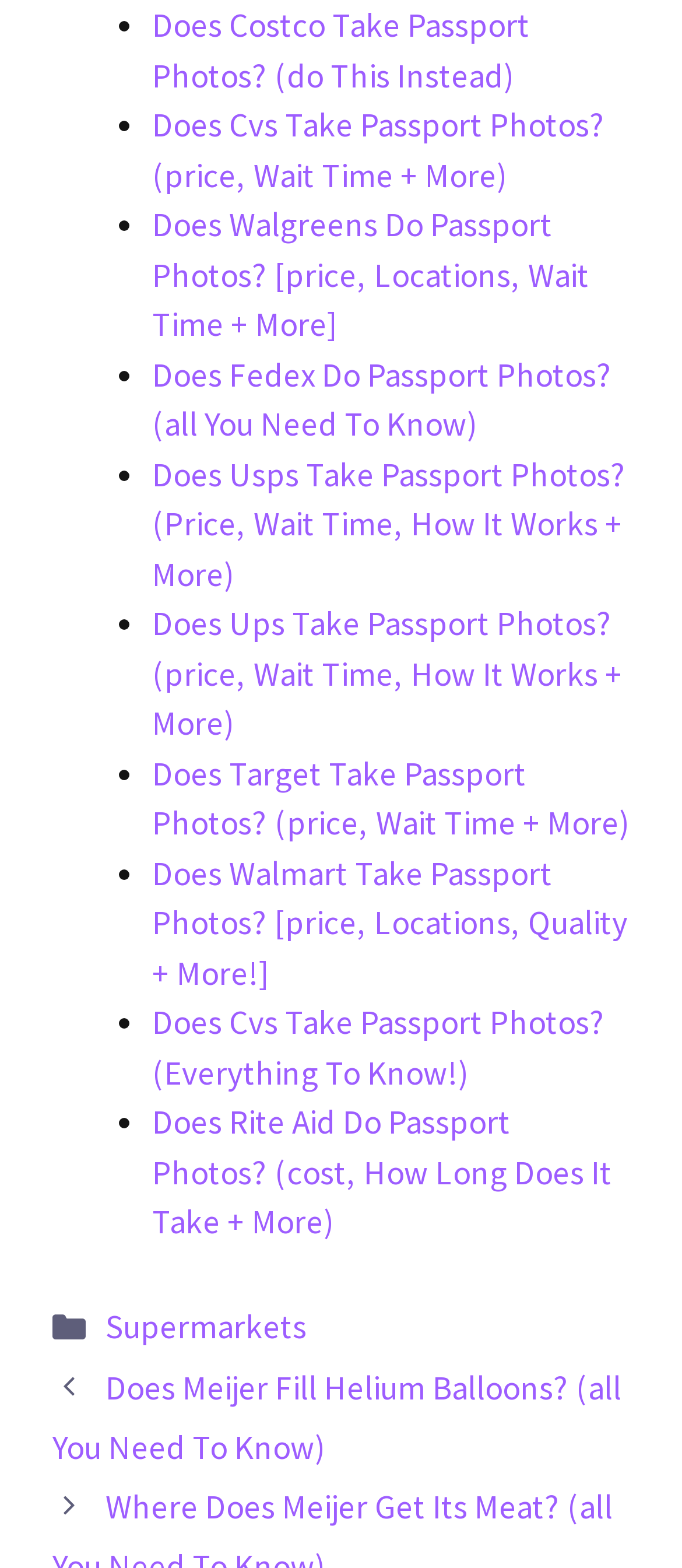Show the bounding box coordinates of the element that should be clicked to complete the task: "Click on 'Does Walmart Take Passport Photos?'".

[0.223, 0.543, 0.921, 0.634]